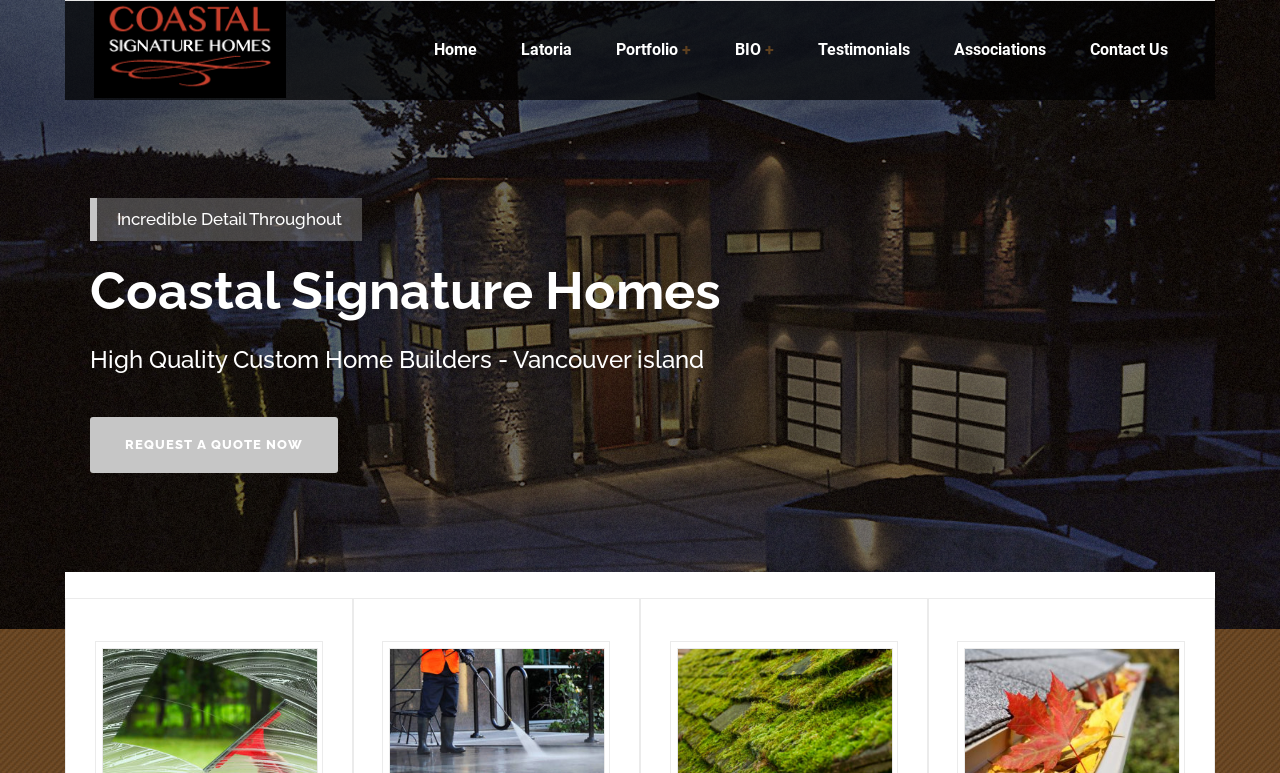How many navigation links are at the top of the page?
Based on the screenshot, provide a one-word or short-phrase response.

7